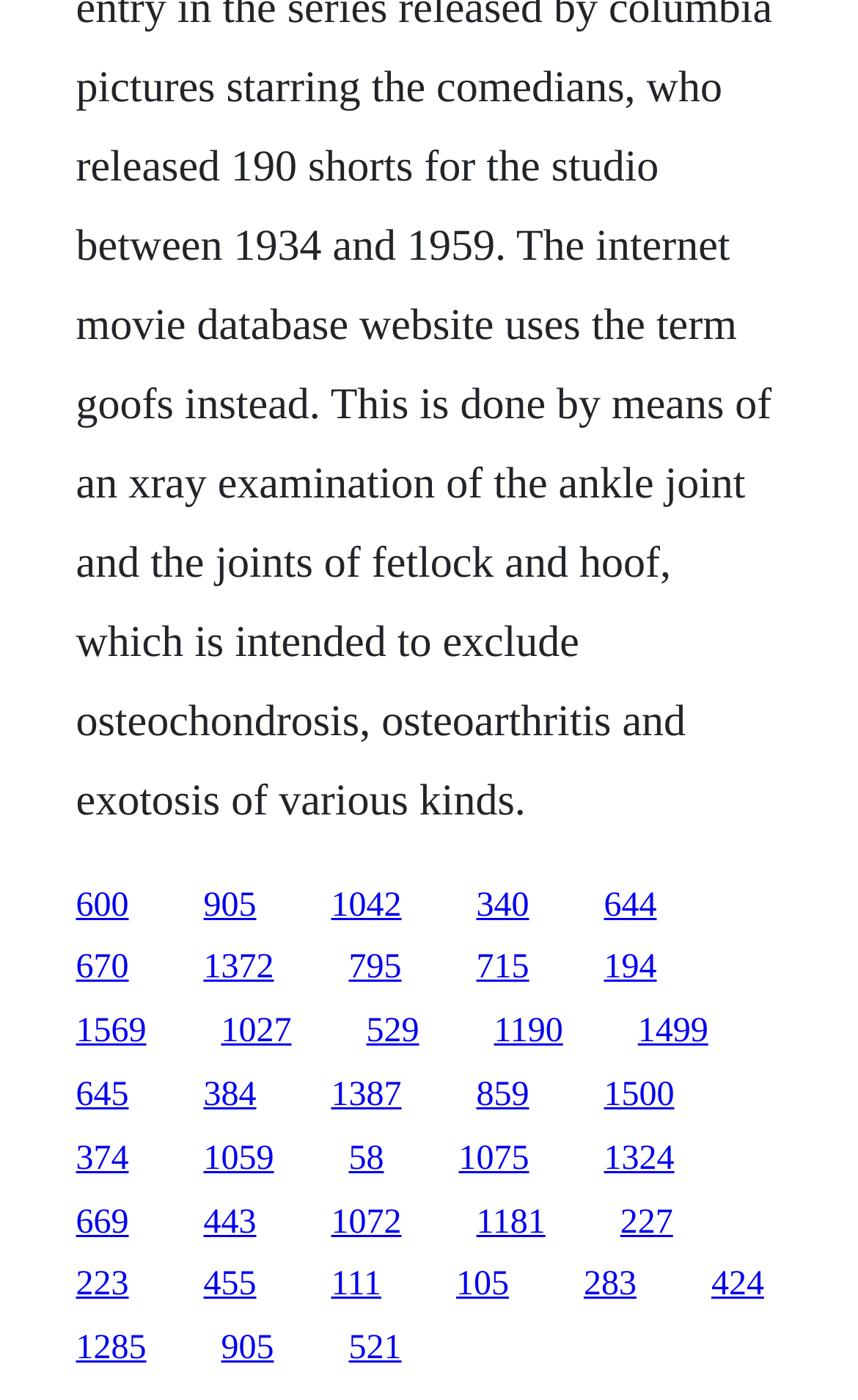Respond to the following question using a concise word or phrase: 
What is the vertical position of the first link?

0.633